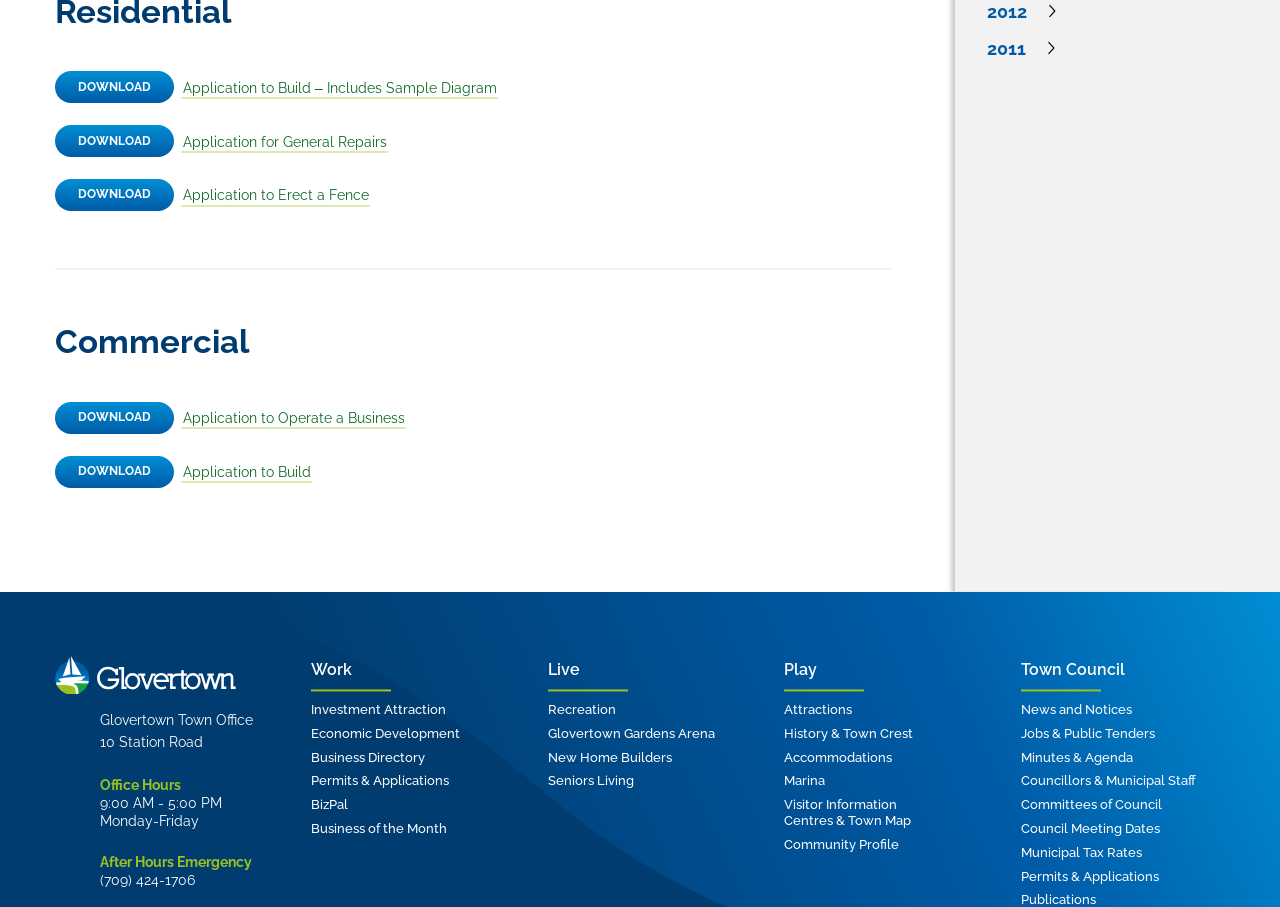Identify the bounding box coordinates of the element that should be clicked to fulfill this task: "Click on the 'Get Started' link". The coordinates should be provided as four float numbers between 0 and 1, i.e., [left, top, right, bottom].

None